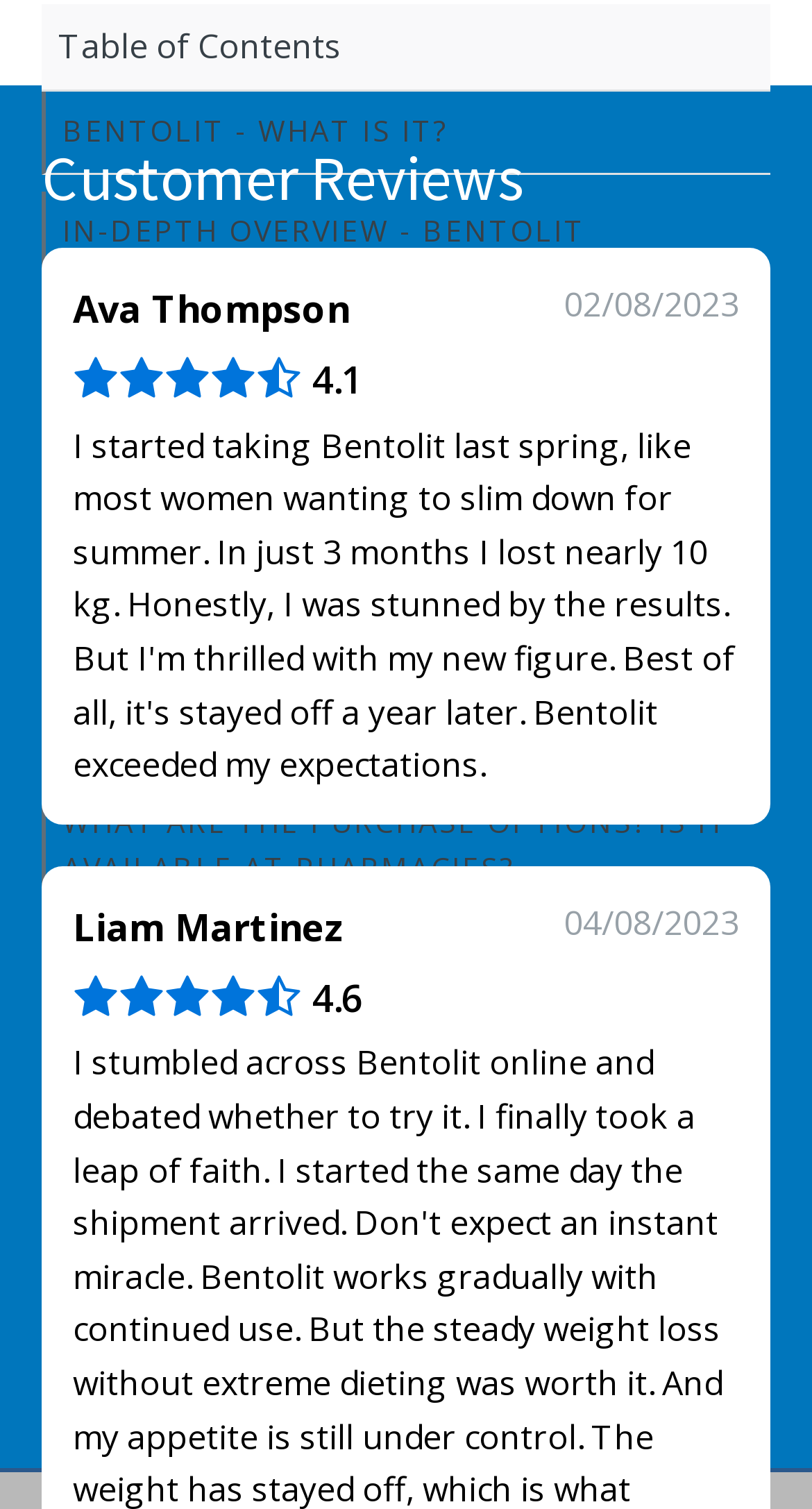Extract the bounding box coordinates for the UI element described as: "Bentolit - What is it?".

[0.051, 0.061, 0.949, 0.116]